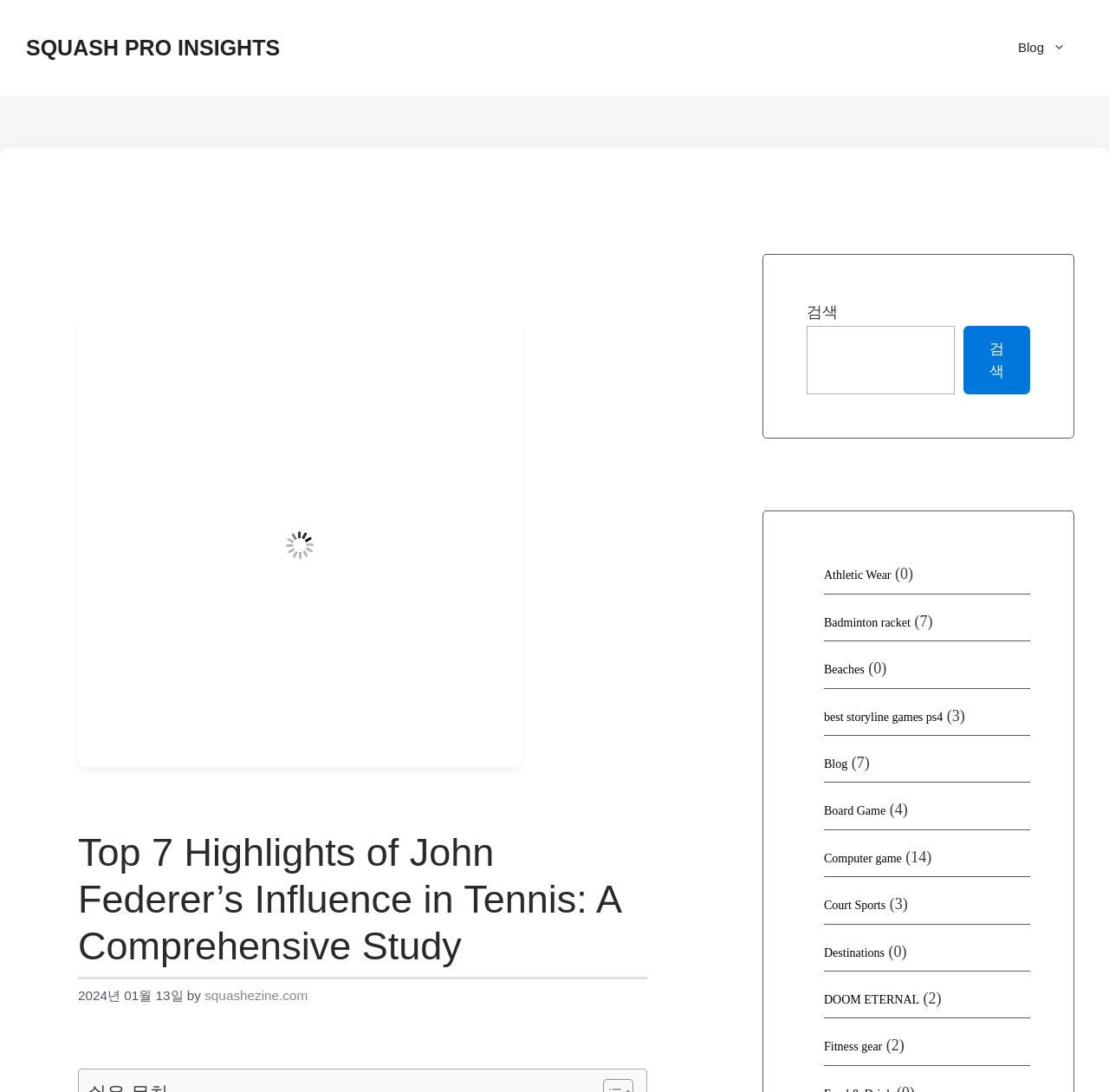Identify and provide the main heading of the webpage.

Top 7 Highlights of John Federer’s Influence in Tennis: A Comprehensive Study